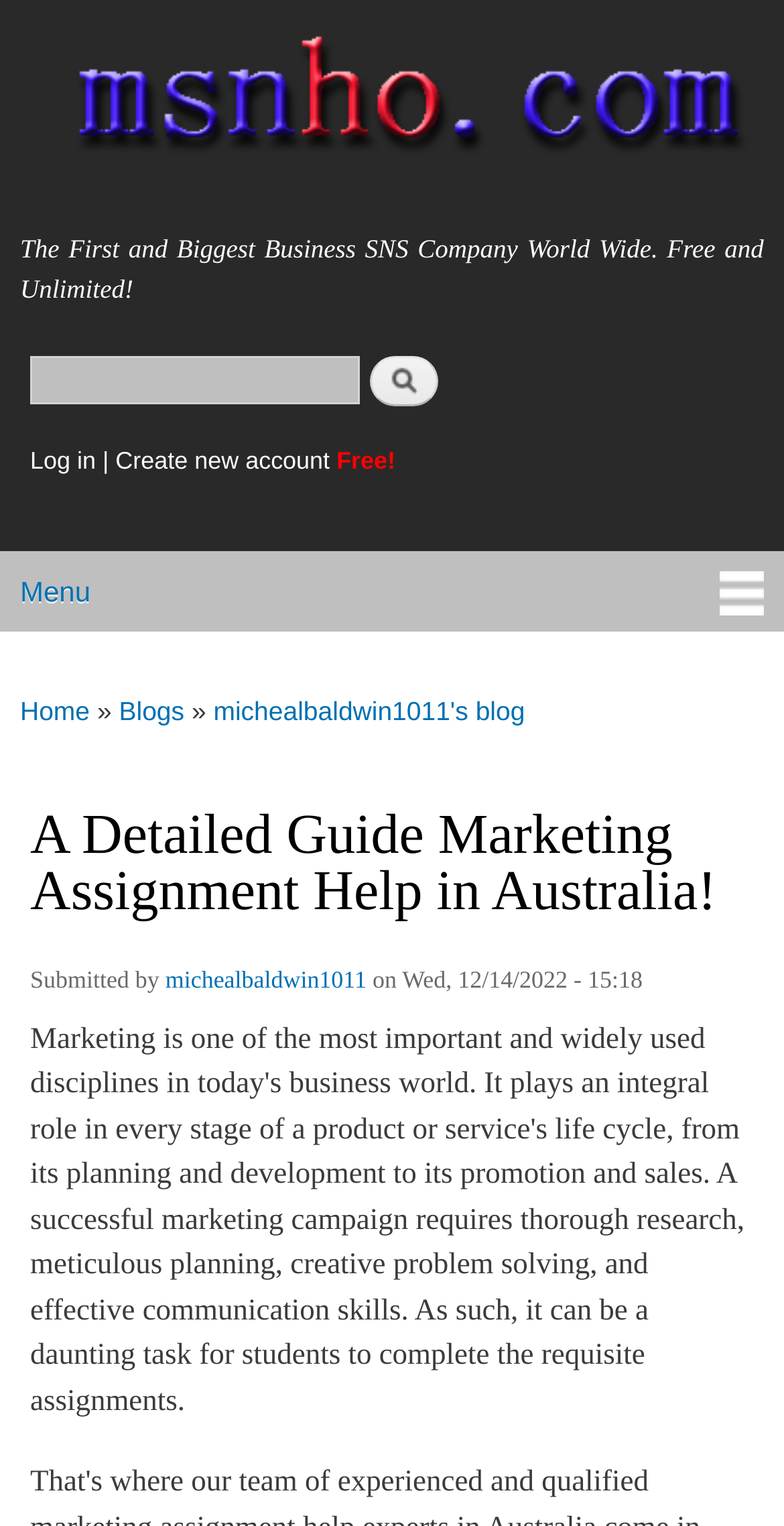Provide the bounding box coordinates of the section that needs to be clicked to accomplish the following instruction: "Create a new account."

[0.147, 0.293, 0.421, 0.312]